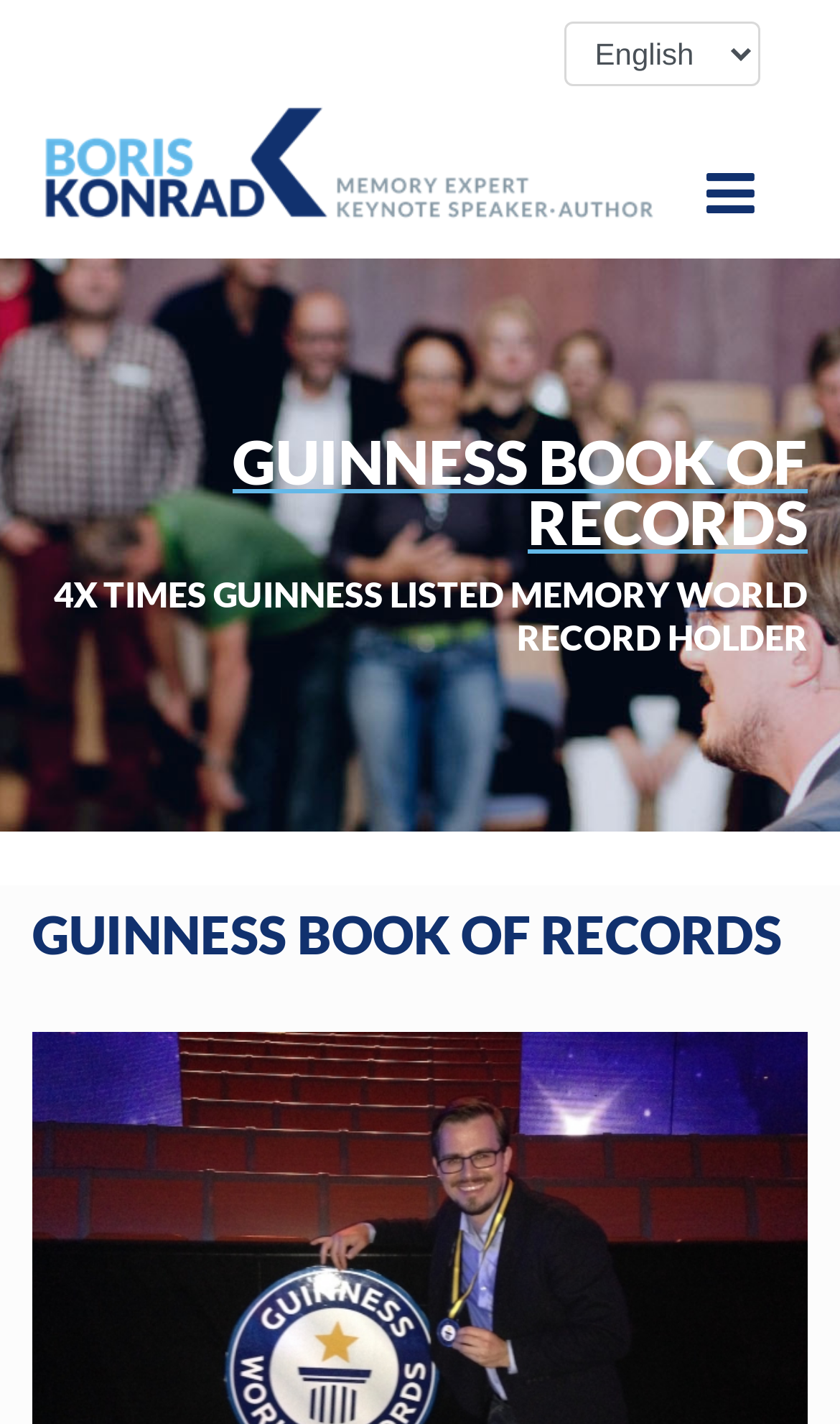Can you find the bounding box coordinates for the UI element given this description: "aria-label="Navigation""? Provide the coordinates as four float numbers between 0 and 1: [left, top, right, bottom].

[0.841, 0.061, 0.962, 0.151]